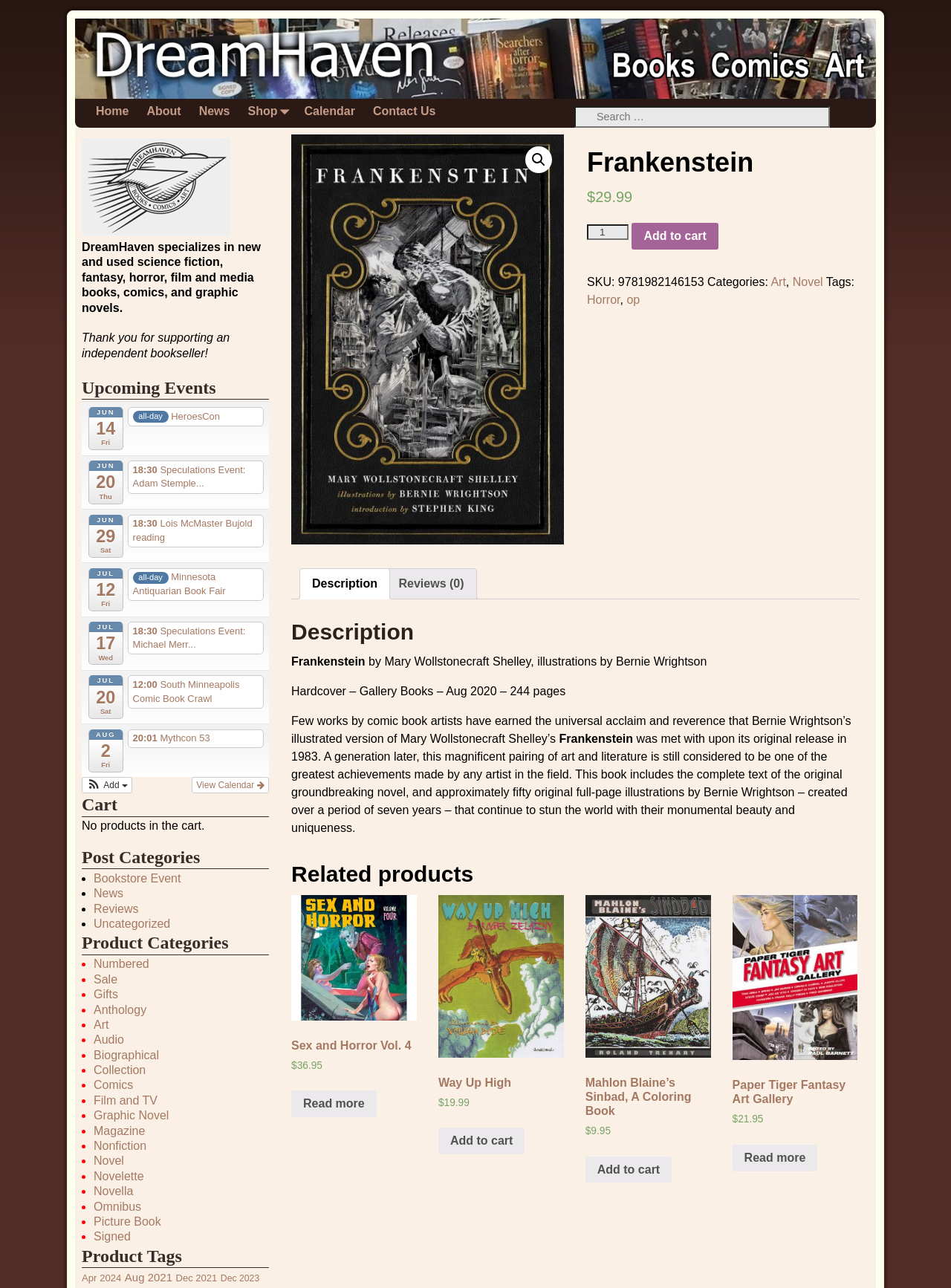Provide a brief response to the question using a single word or phrase: 
What is the category of the book?

Art, Novel